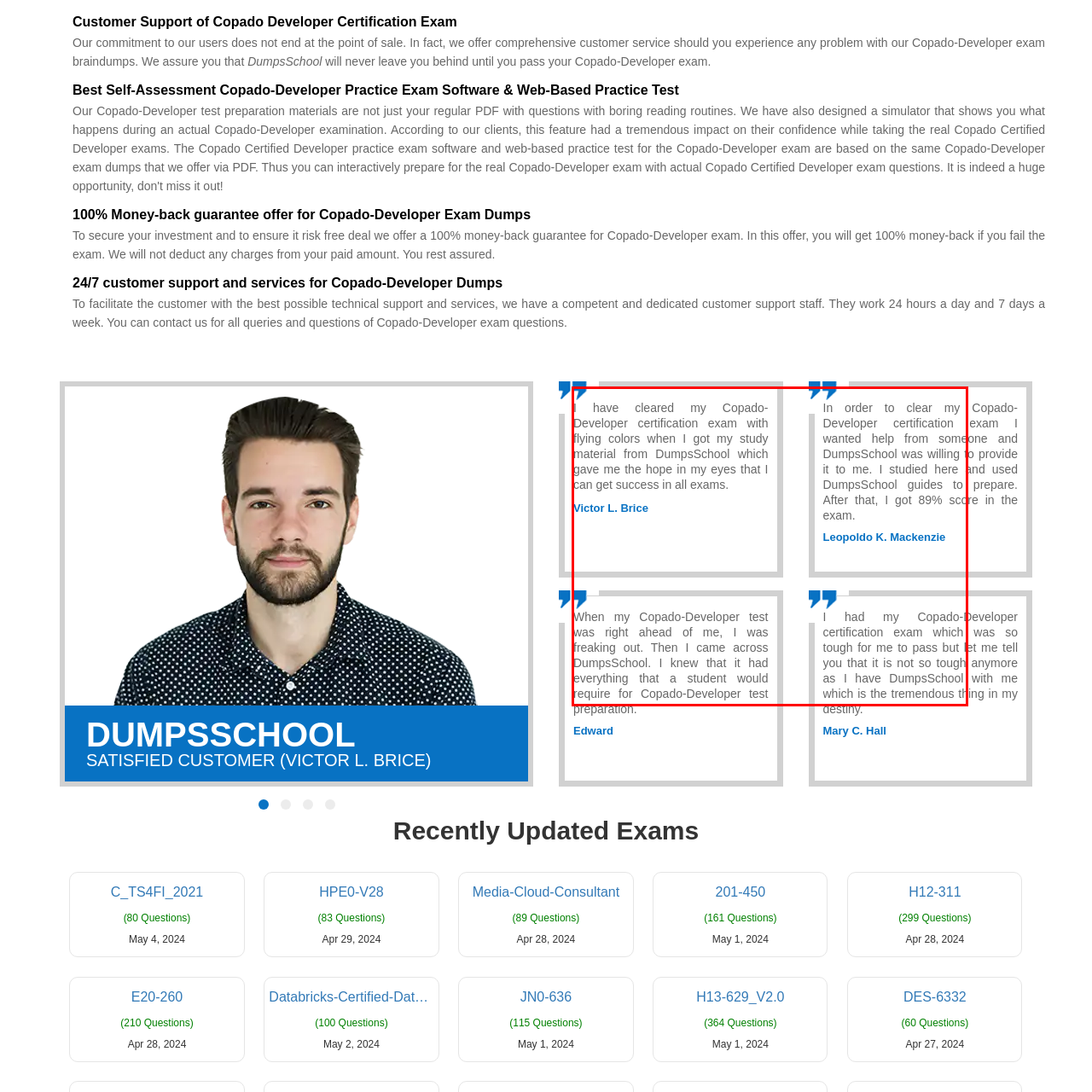Carefully examine the image inside the red box and generate a detailed caption for it.

The image showcases two testimonials from satisfied customers of DumpsSchool, emphasizing their success in passing the Copado-Developer certification exam. 

On the left, Victor L. Brice shares his experience, stating, "I have cleared my Copado-Developer certification exam with flying colors when I got my study material from DumpsSchool which gave me the hope in my eyes that I can get success in all exams." His words reflect a strong appreciation for the support provided.

To the right, Leopoldo K. Mackenzie expresses his gratitude, noting, "In order to clear my Copado-Developer certification exam I wanted help from someone and DumpsSchool was willing to provide it to me. I studied here and used DumpsSchool guides to prepare. After that, I got 89% score in the exam." This highlights the effectiveness of DumpsSchool’s resources in achieving academic goals.

These testimonials capture the transformative impact of DumpsSchool’s study materials on the exam success of their users.